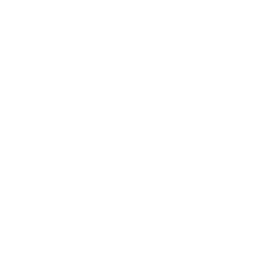Summarize the image with a detailed description that highlights all prominent details.

The image features a placeholder graphic, likely intended to represent a product or image that is part of a cycling apparel collection. This placeholder is shown in the context of a product webpage for Bella in Sella Cycling Boutique, which offers premium cycling gear including the Empire Pro Air Women's T-Shirt. The description accompanying the main product highlights its lightweight, slim fit designed for racing, as well as features like breathable fabrics and SPF protection. The page likely serves as a gateway for cycling enthusiasts to explore high-quality apparel, with links provided for more detailed information and related products.